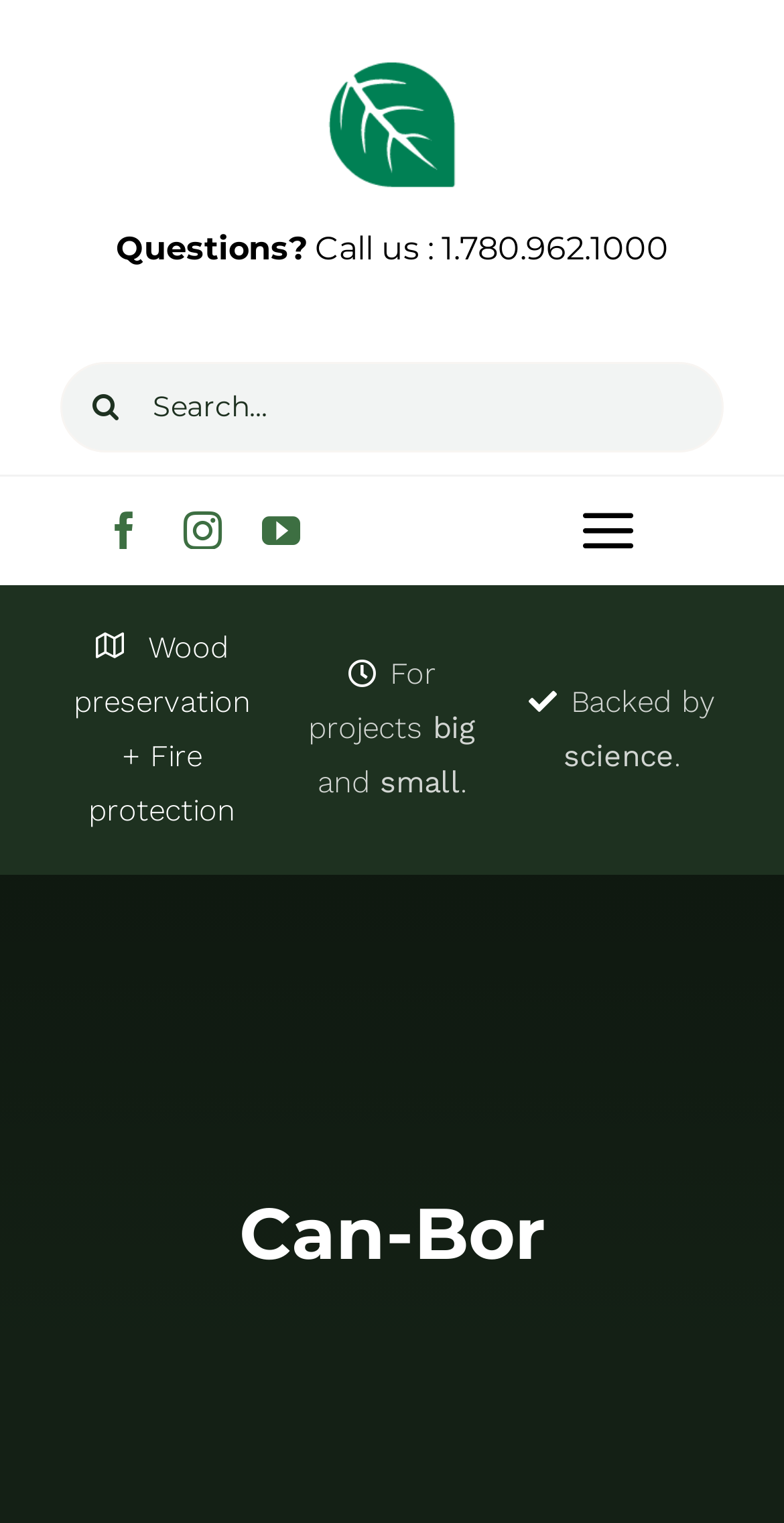Locate the bounding box coordinates of the element that should be clicked to fulfill the instruction: "Call the company".

[0.391, 0.151, 0.853, 0.176]